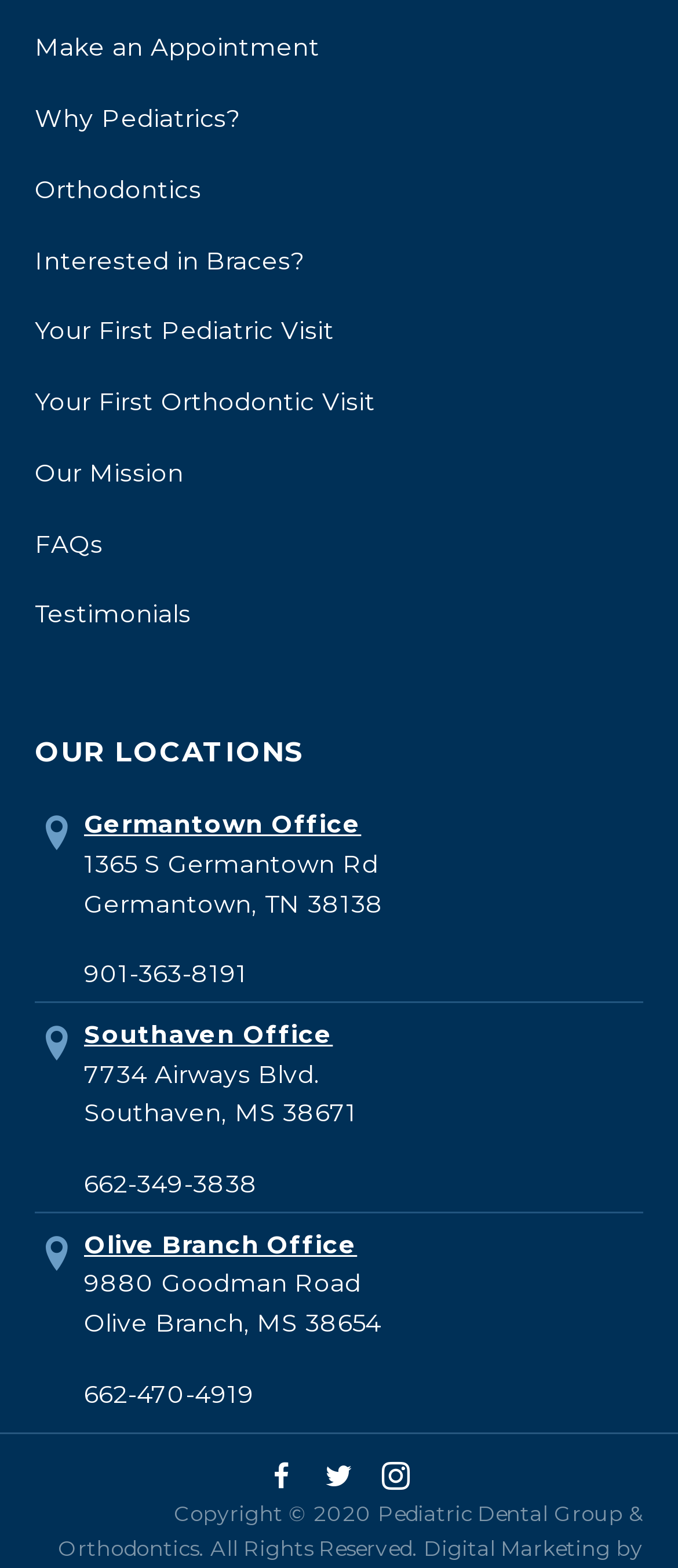Find and indicate the bounding box coordinates of the region you should select to follow the given instruction: "Click the search button".

[0.373, 0.926, 0.458, 0.963]